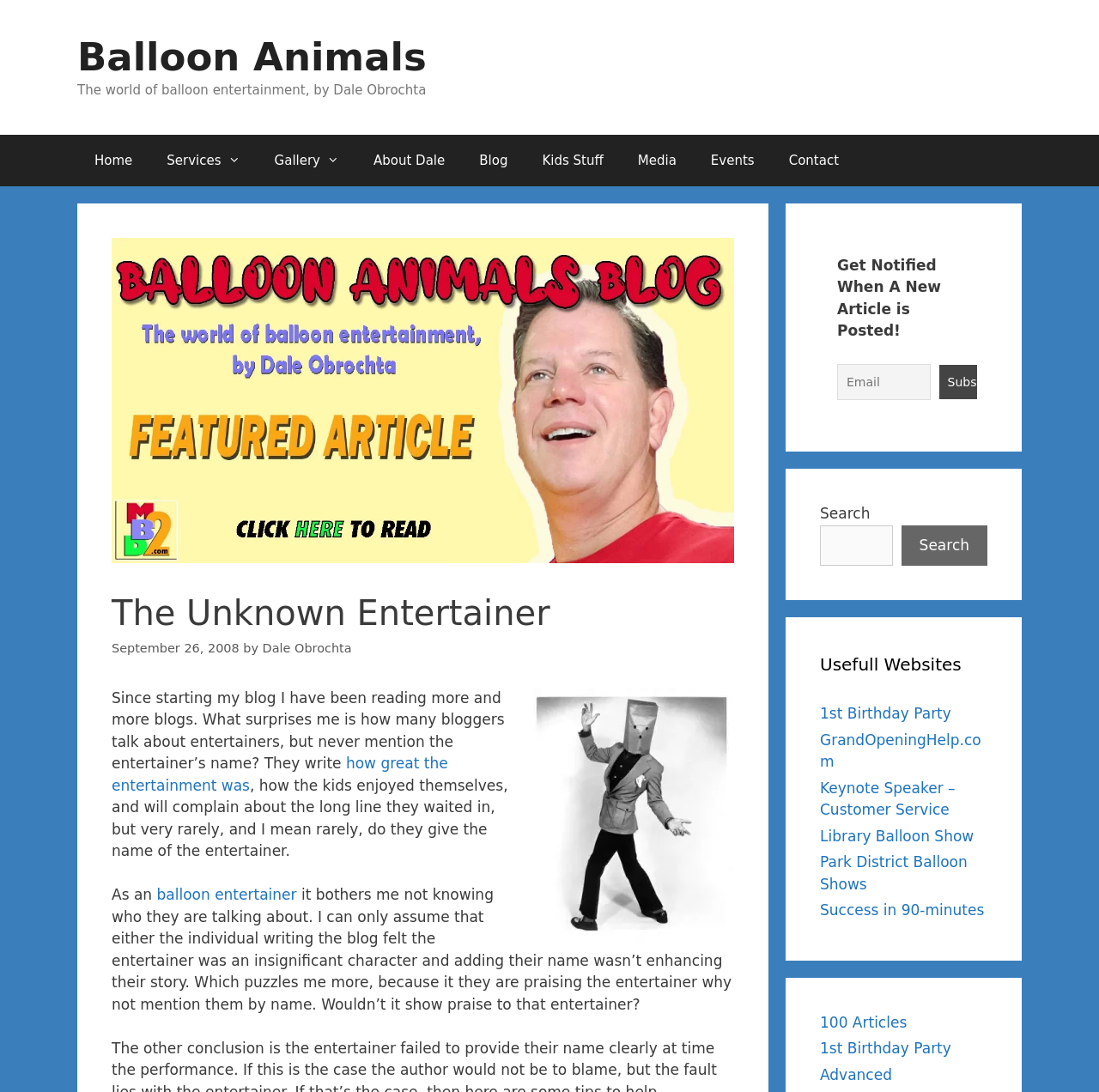Given the description "BC Synod Facebook", provide the bounding box coordinates of the corresponding UI element.

None